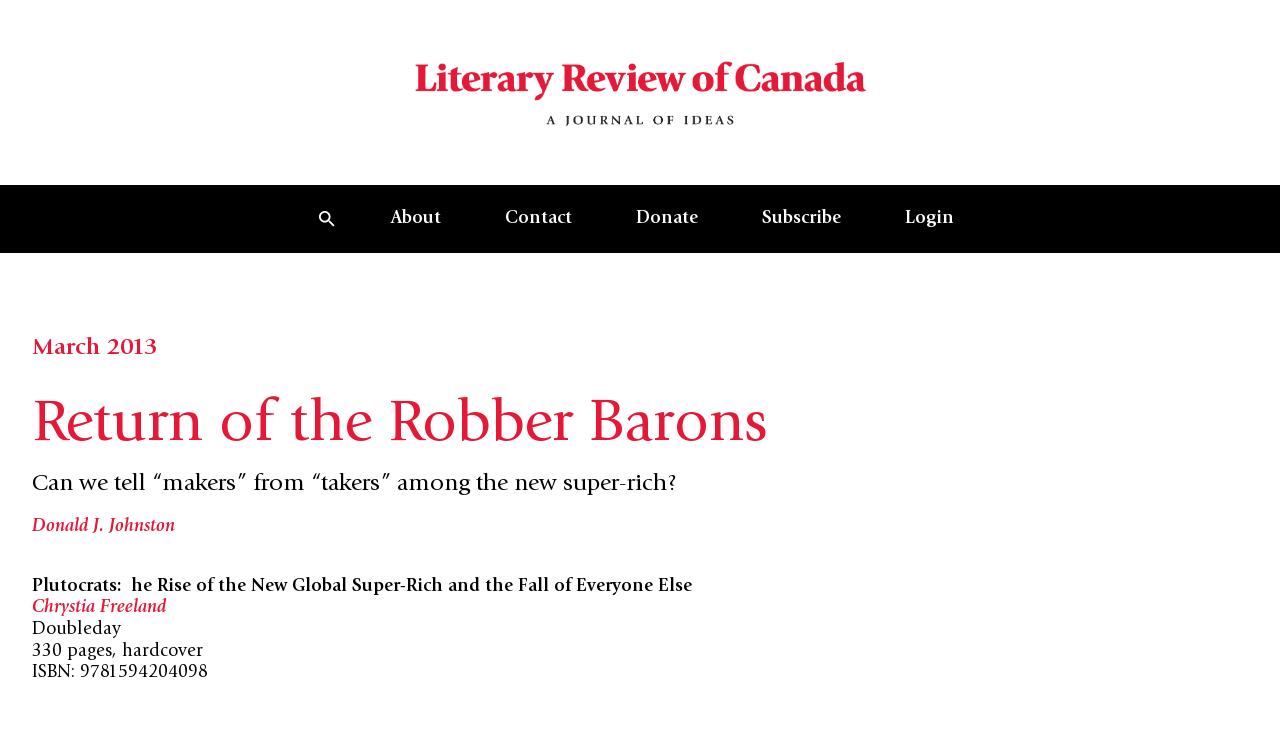Respond to the question below with a concise word or phrase:
Who is the author of the book?

Chrystia Freeland